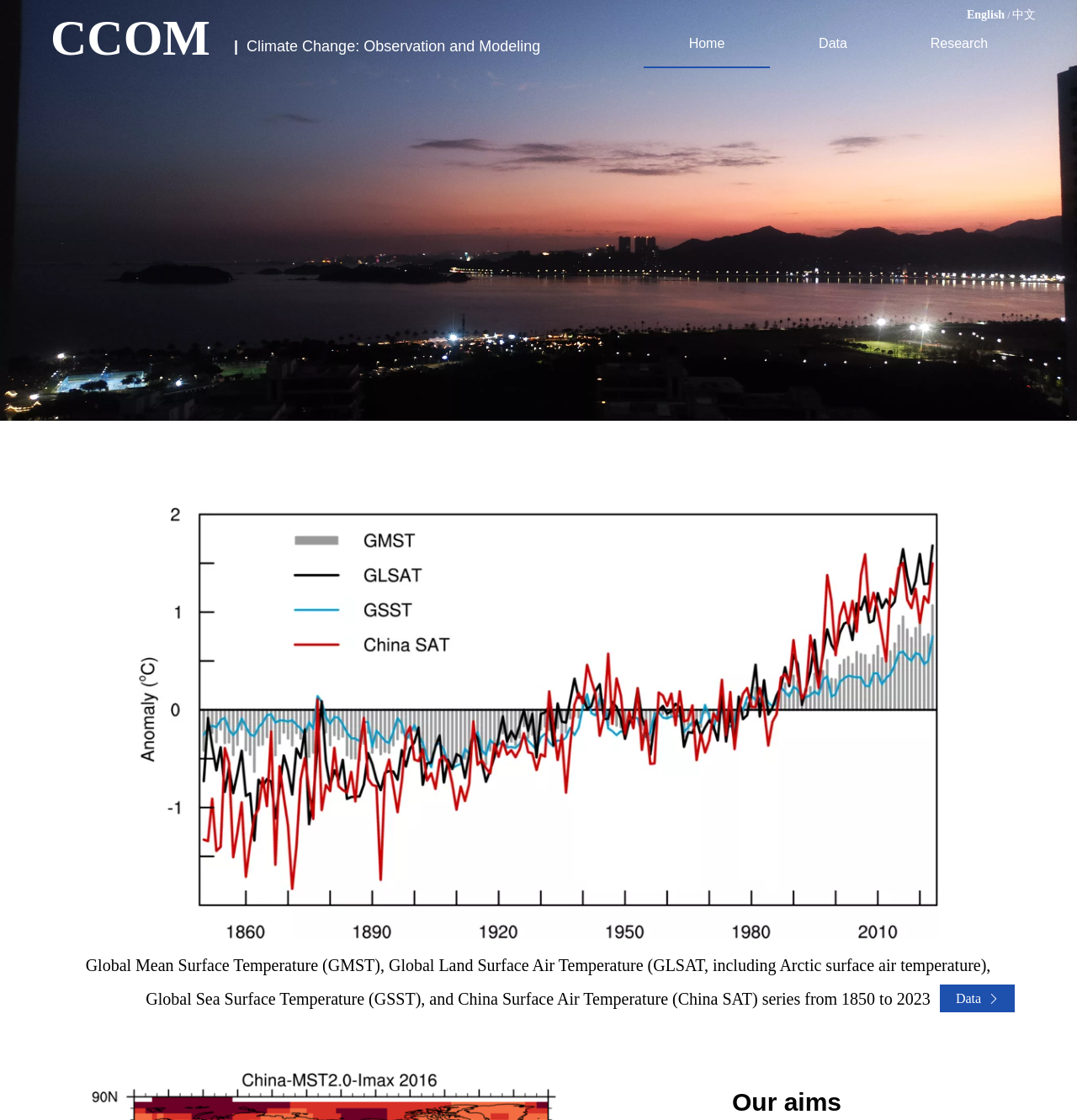Answer the question using only a single word or phrase: 
What is the language of the webpage?

English or Chinese